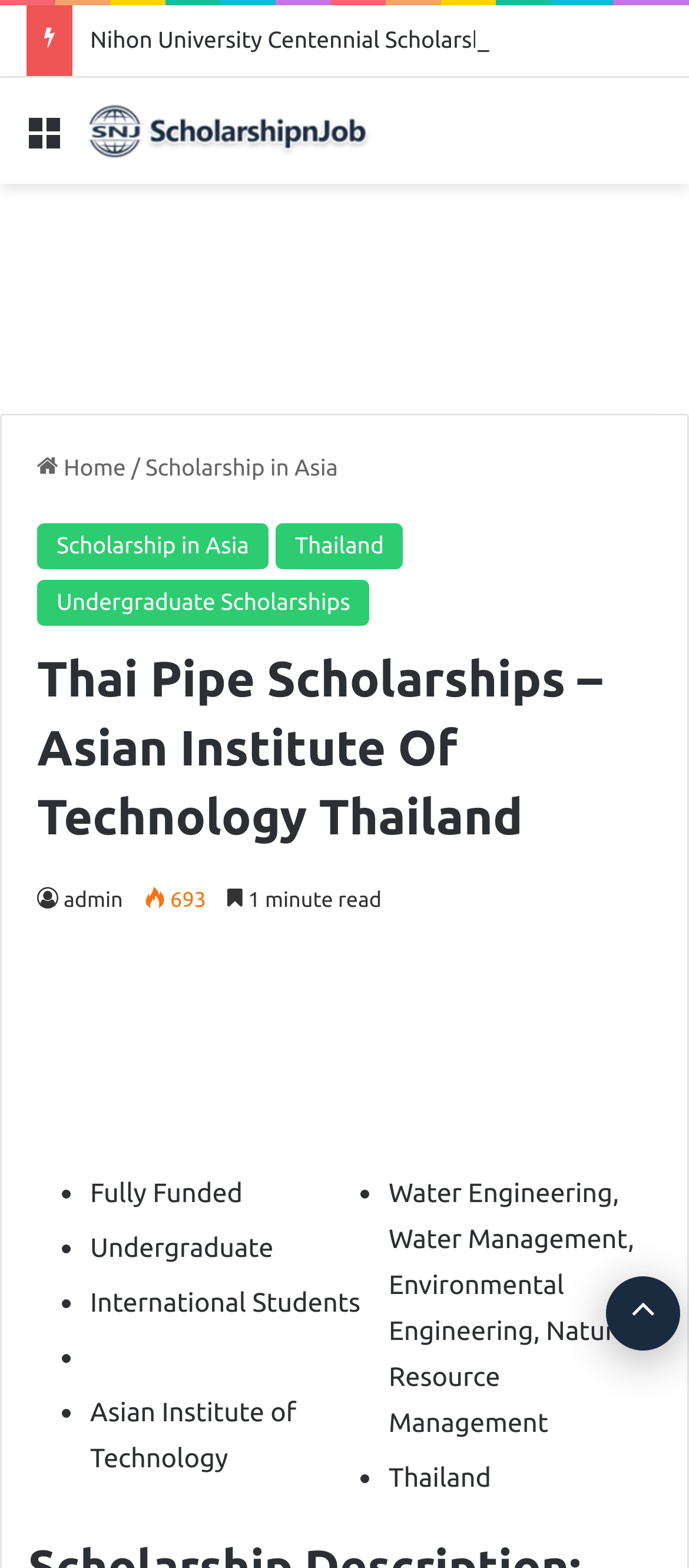Locate the bounding box coordinates of the region to be clicked to comply with the following instruction: "Click on Nihon University Centennial Scholarships 2024". The coordinates must be four float numbers between 0 and 1, in the form [left, top, right, bottom].

[0.131, 0.018, 0.83, 0.034]